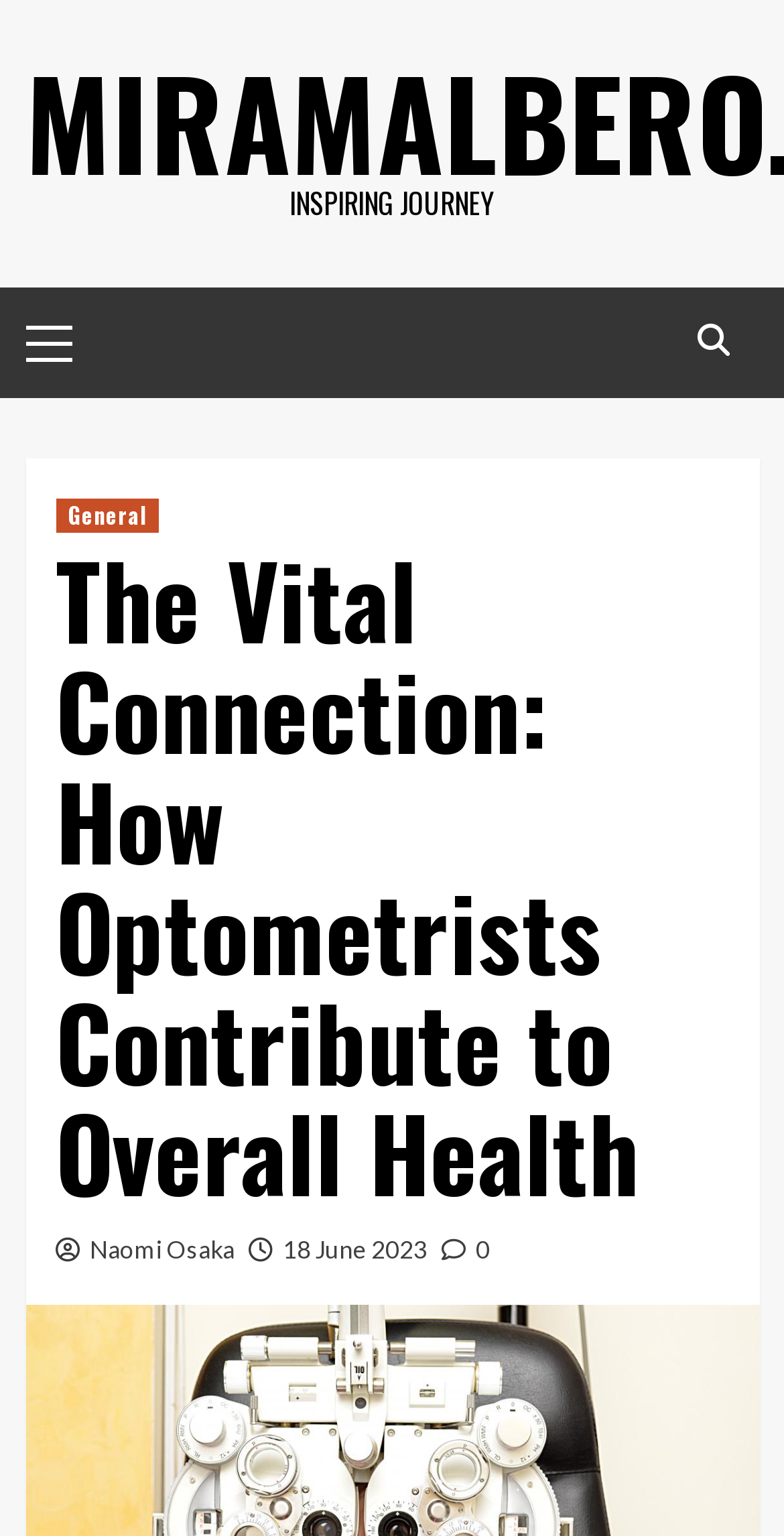What is the name of the menu?
Look at the image and respond with a one-word or short-phrase answer.

Primary Menu